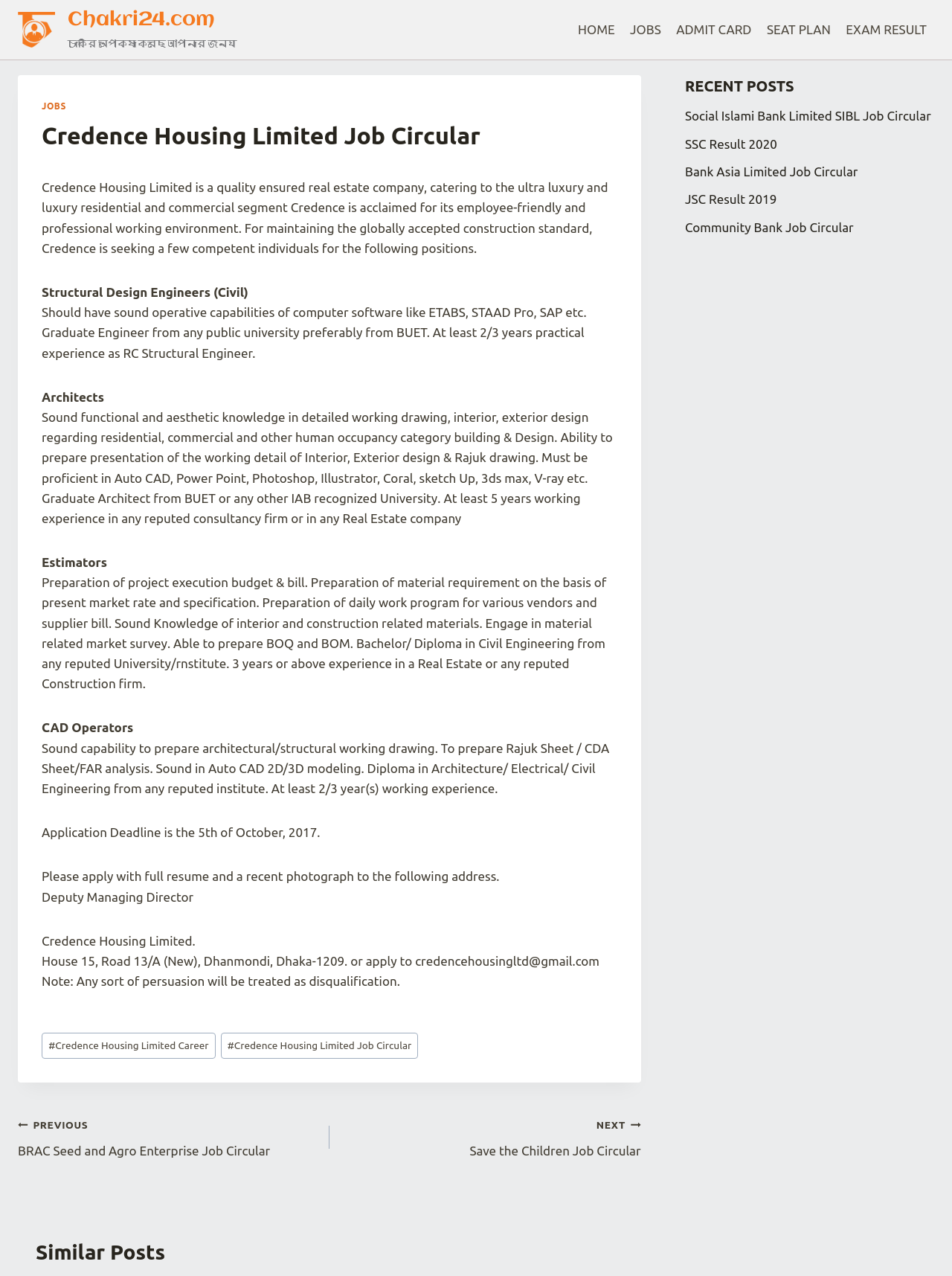Refer to the image and provide a thorough answer to this question:
What is the warning mentioned in the job circular?

The job circular mentions a warning that any sort of persuasion will be treated as disqualification, which means that applicants should not try to influence the hiring process in any way.